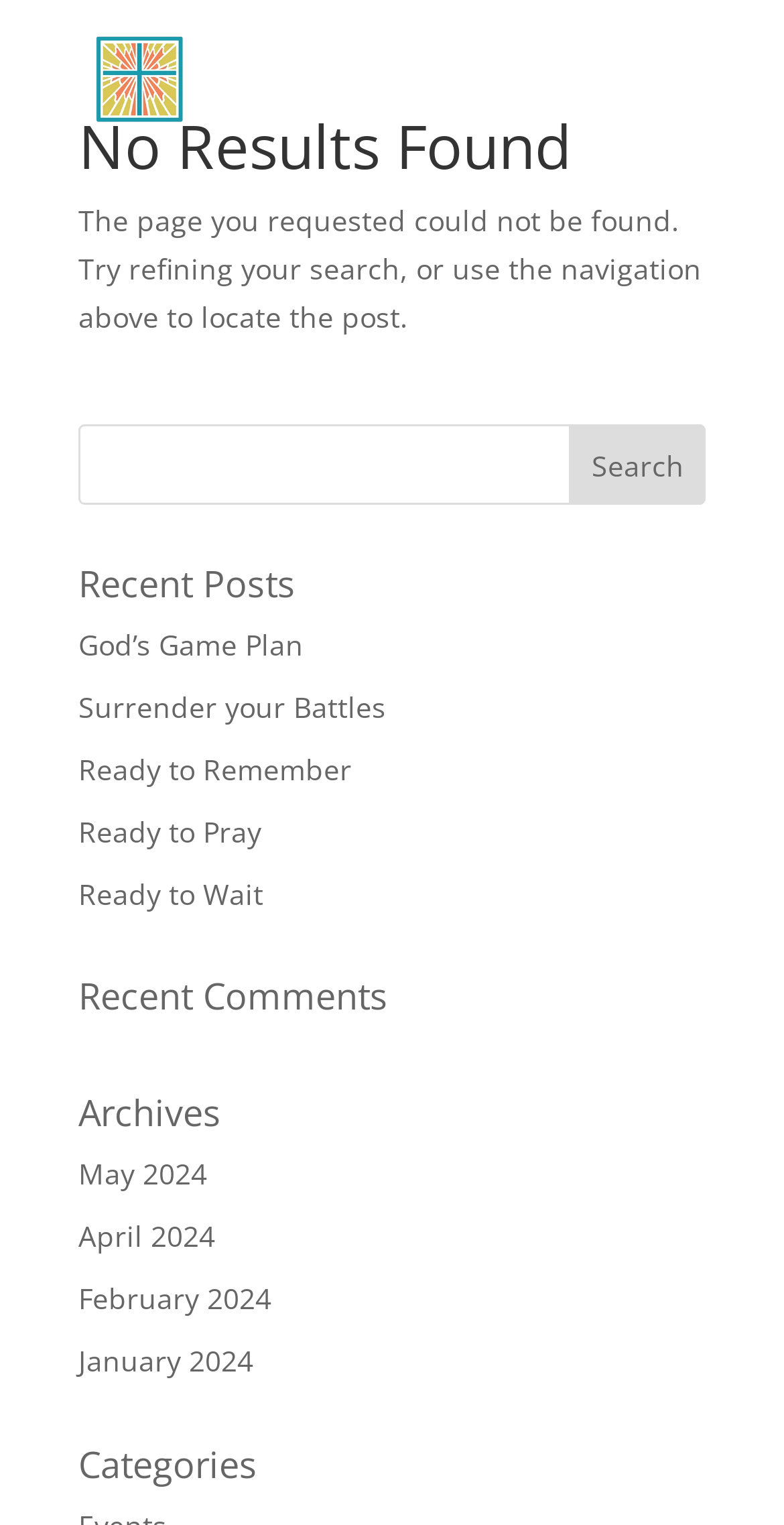Please answer the following question using a single word or phrase: 
How many recent posts are listed?

4